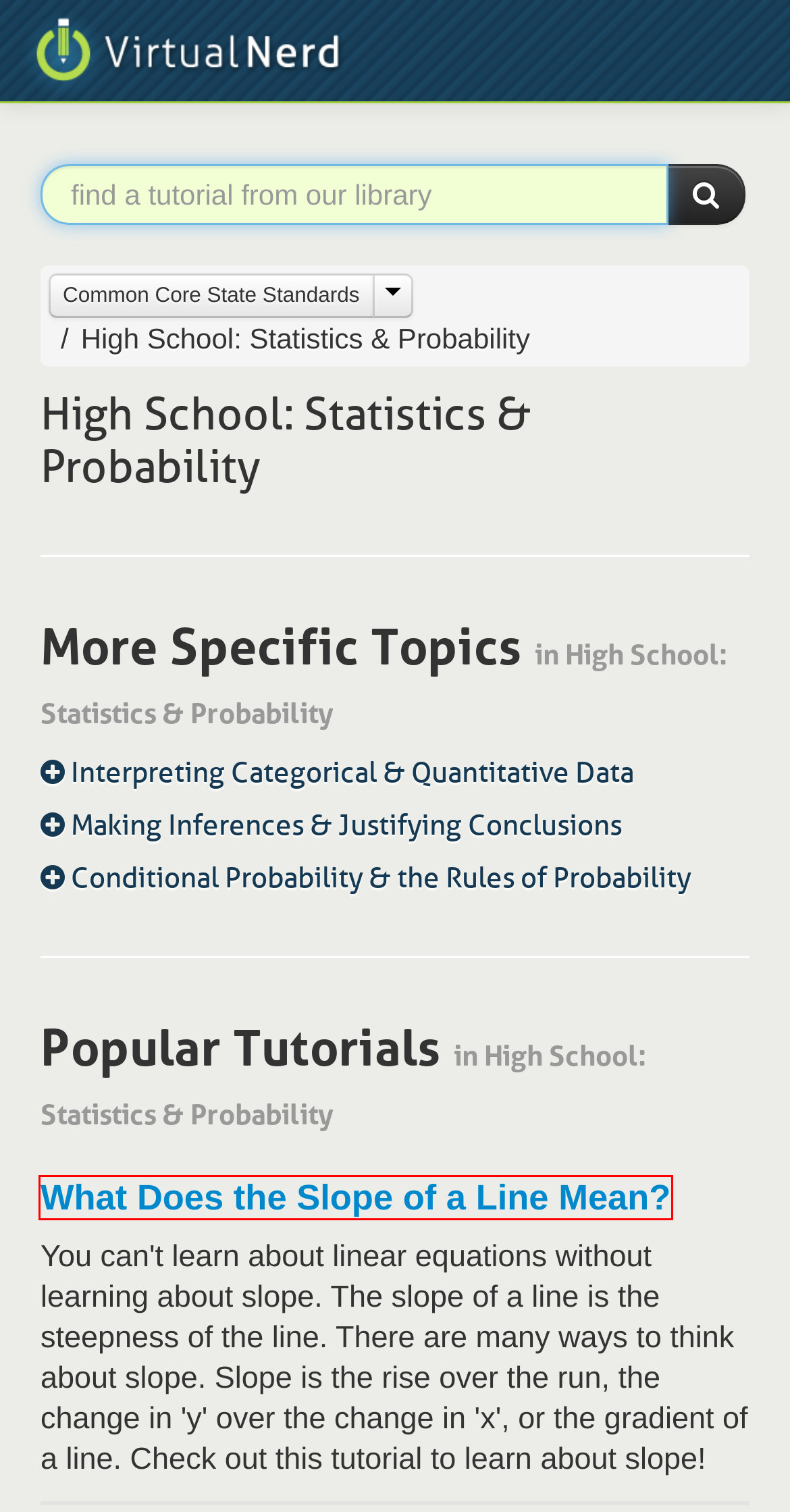Using the screenshot of a webpage with a red bounding box, pick the webpage description that most accurately represents the new webpage after the element inside the red box is clicked. Here are the candidates:
A. How Do You Make a Box-and-Whisker Plot? | Virtual Nerd
B. What is Bivariate Data? | Virtual Nerd
C. What Does the Slope of a Line Mean? | Virtual Nerd
D. What is an Unbiased Sample? | Virtual Nerd
E. What is the Complement of an Event? | Virtual Nerd
F. What is an Outcome? | Virtual Nerd
G. What's Positive Correlation? | Virtual Nerd
H. How Do You Determine If Events are Independent or Dependent? | Virtual Nerd

C